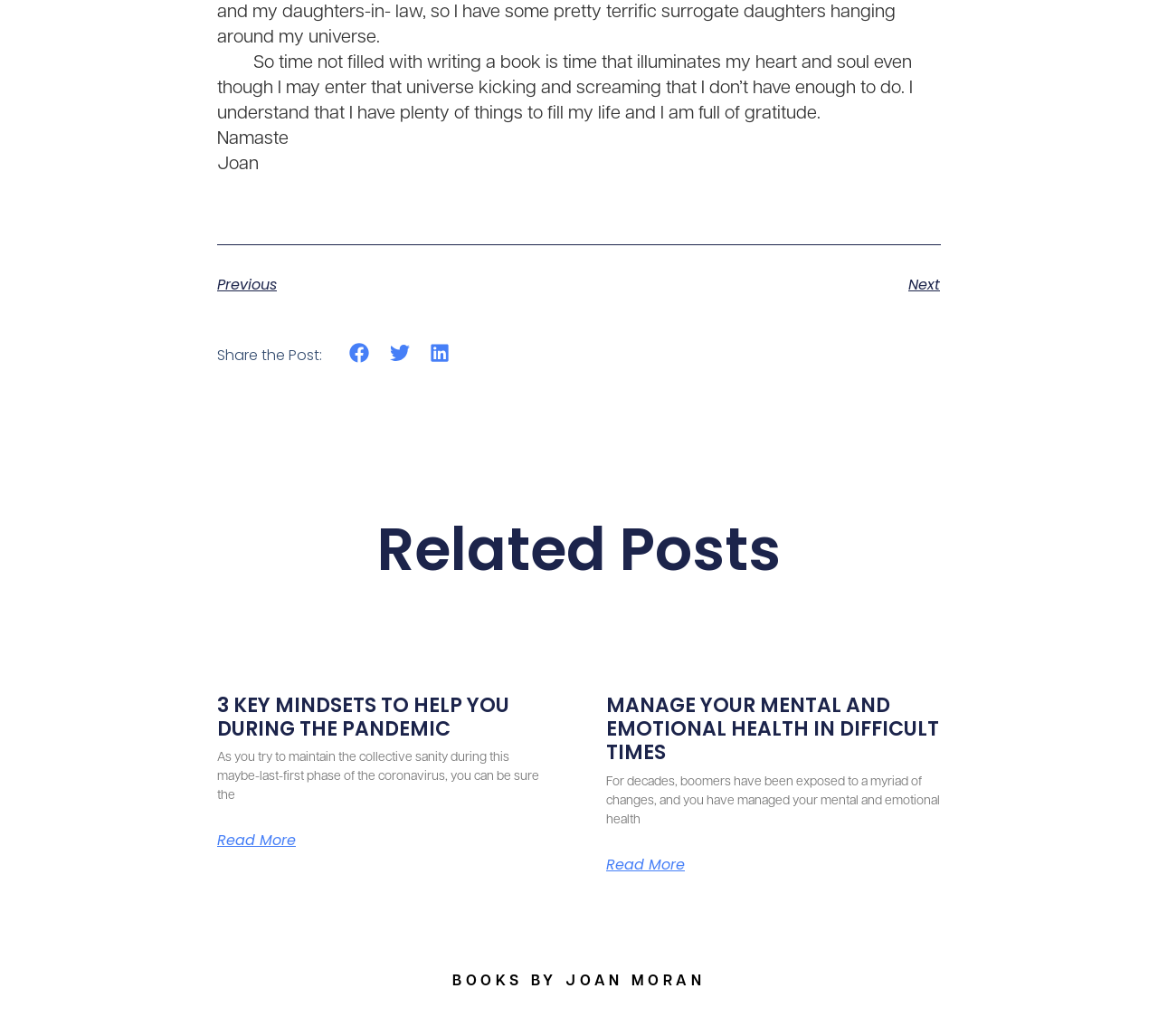What is the title of the section at the bottom of the webpage?
Please provide a single word or phrase as your answer based on the image.

BOOKS BY JOAN MORAN